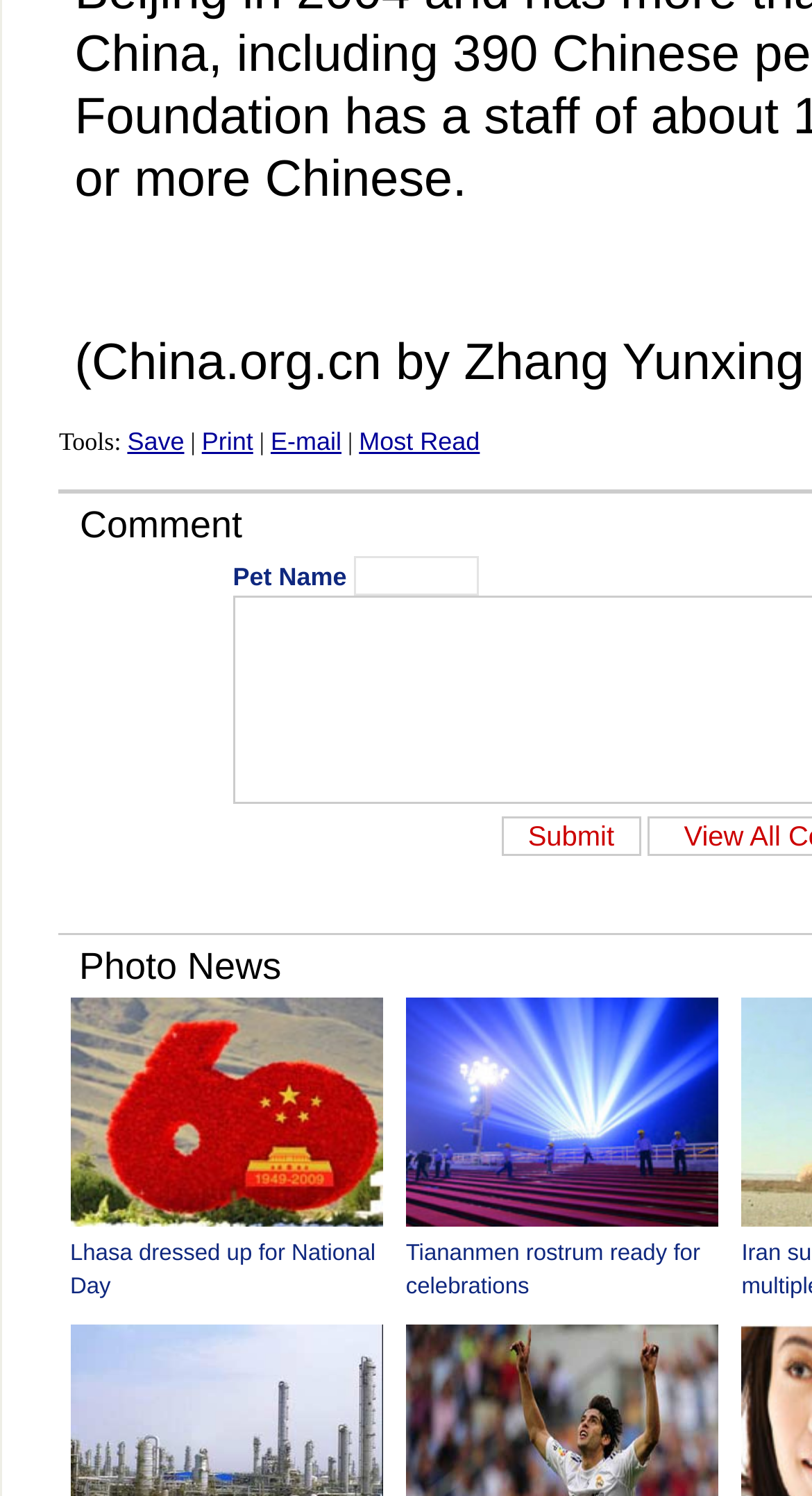Please provide a brief answer to the following inquiry using a single word or phrase:
What is the function of the button?

Submit